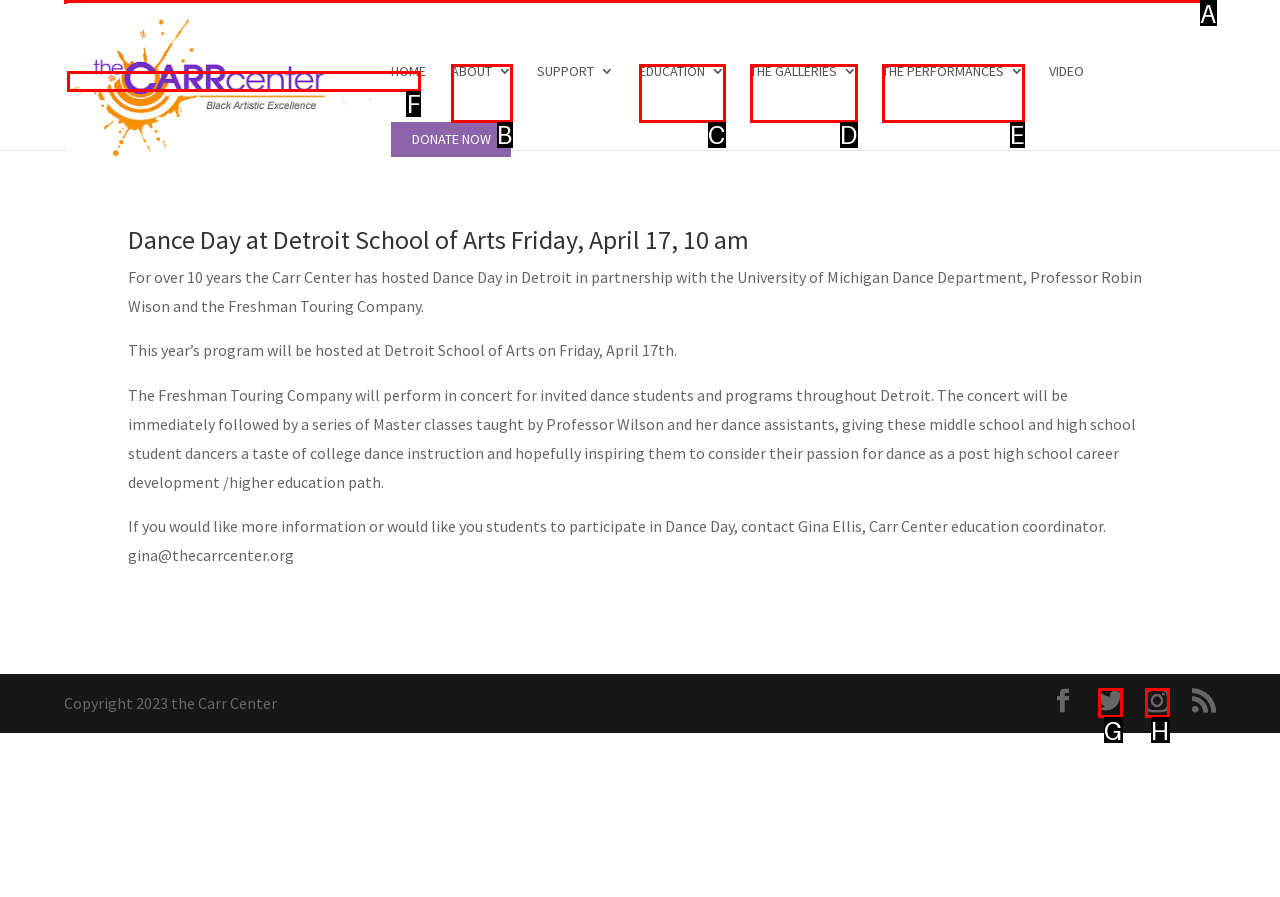Identify the HTML element you need to click to achieve the task: search for something. Respond with the corresponding letter of the option.

A